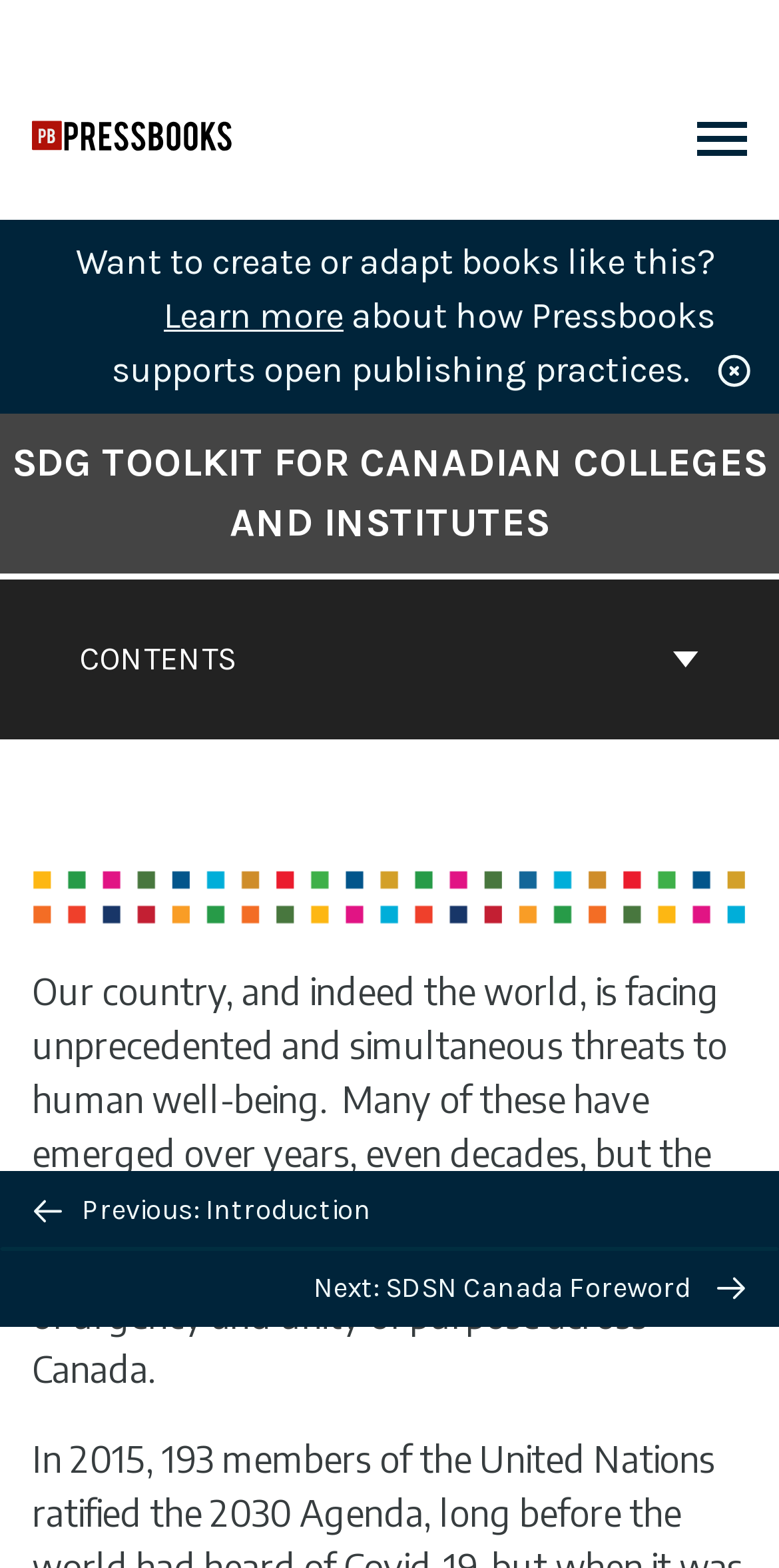How many navigation elements are present?
Please answer the question with as much detail as possible using the screenshot.

There are three navigation elements present on the webpage. The first one is 'Book Contents Navigation' with ID 81, the second one is 'Previous/next navigation' with ID 72, and the third one is not explicitly named but contains the link 'Pressbooks Create' and 'Toggle Menu'.